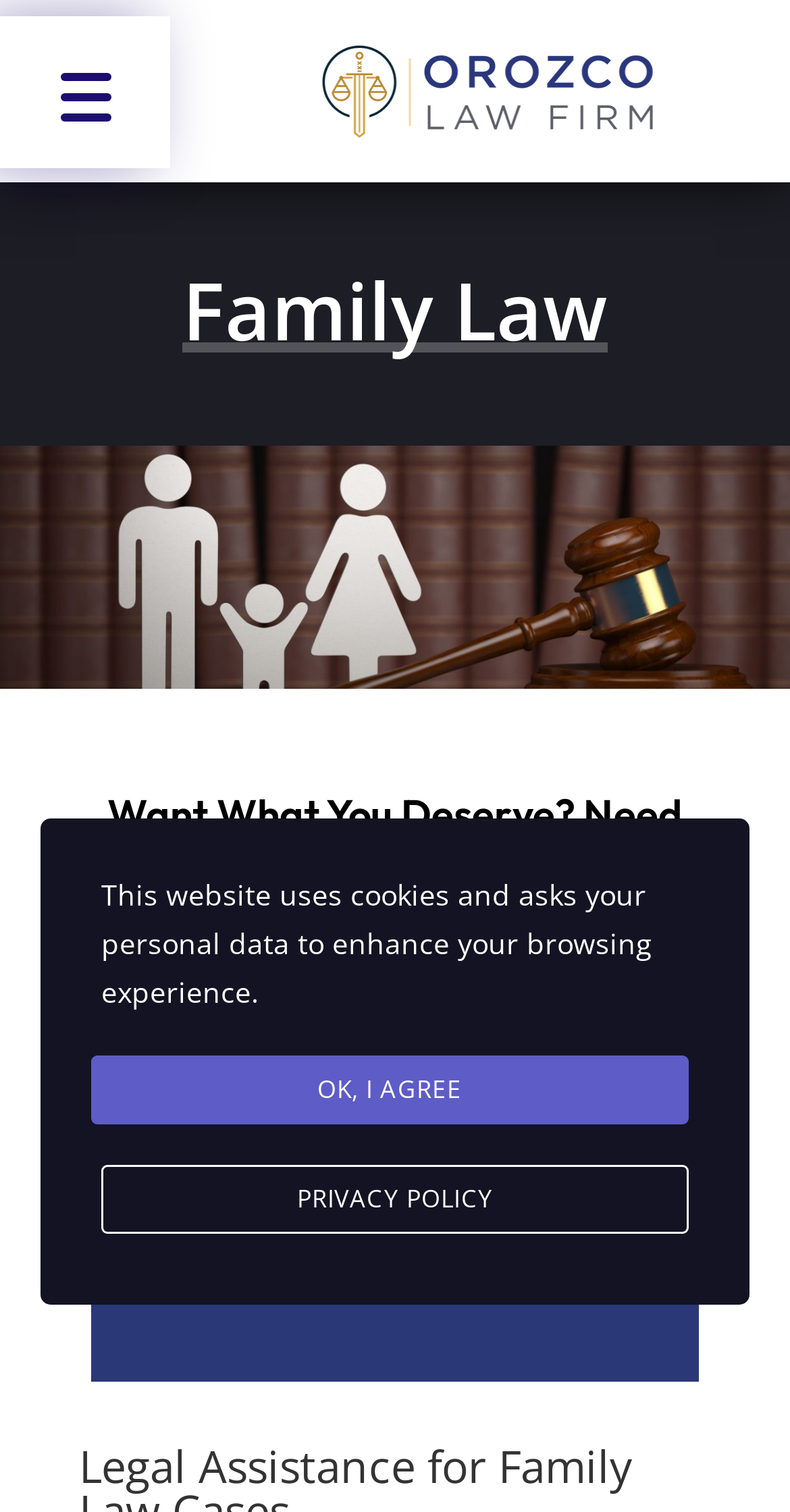What type of law does Orozco Law Firm provide?
Please answer the question with as much detail as possible using the screenshot.

Based on the webpage, the heading 'Family Law' is displayed prominently, and the static text mentions that Orozco Law Firm provides family law, domestic disturbances law, personal injury law, criminal defense, and more to the Chula Vista, CA area.